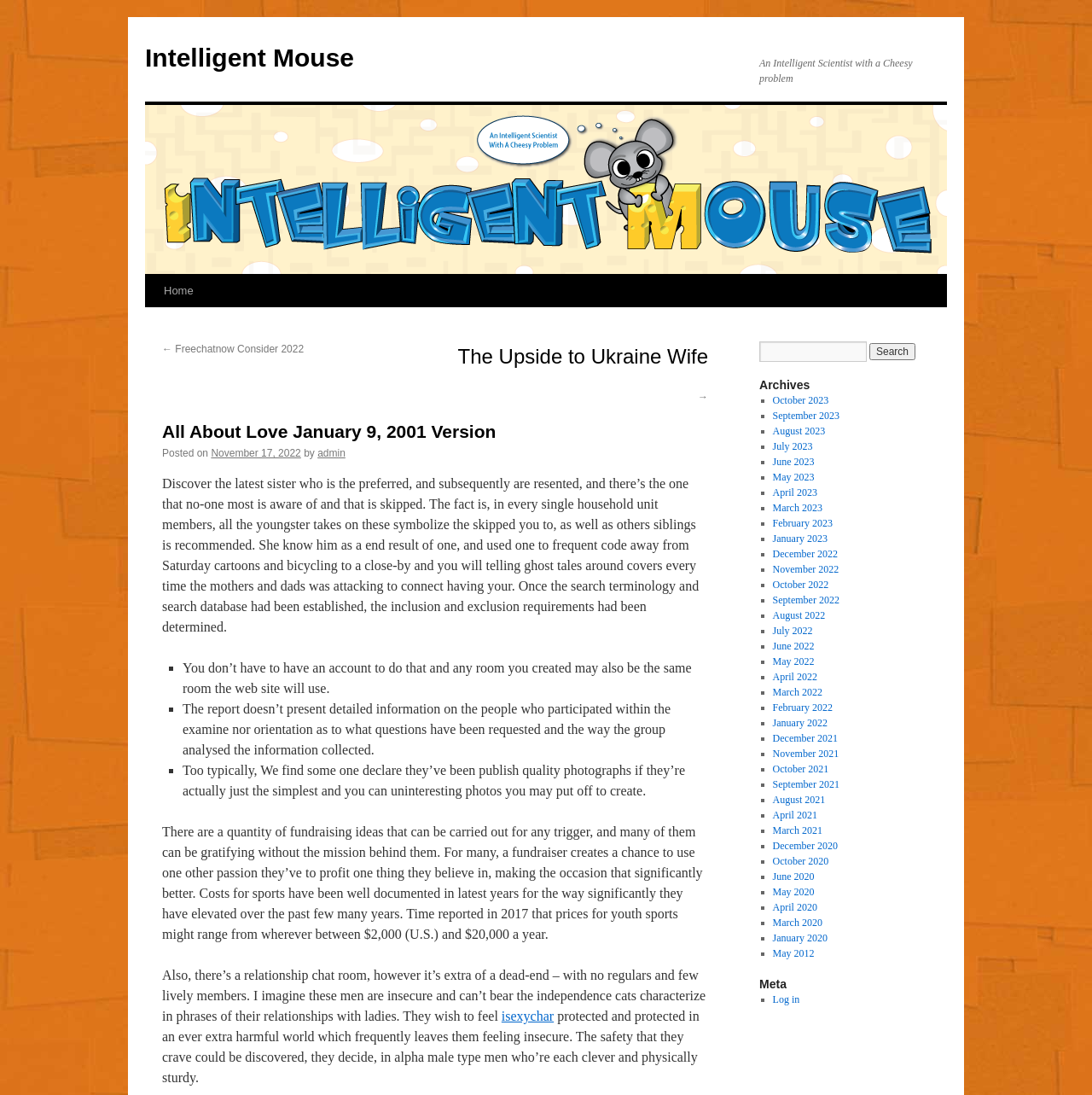Extract the primary headline from the webpage and present its text.

The Upside to Ukraine Wife